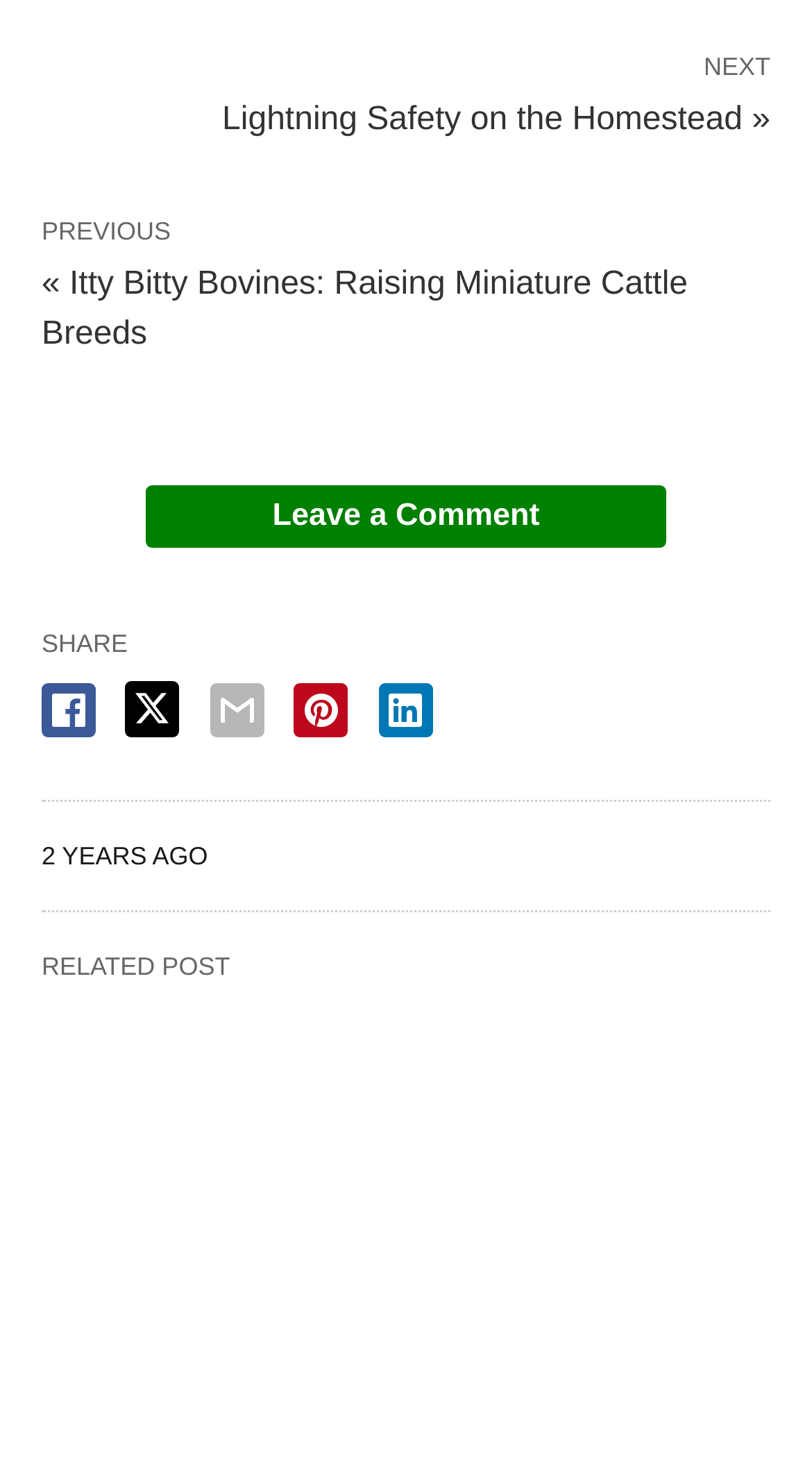Pinpoint the bounding box coordinates of the element to be clicked to execute the instruction: "Share via Facebook".

None